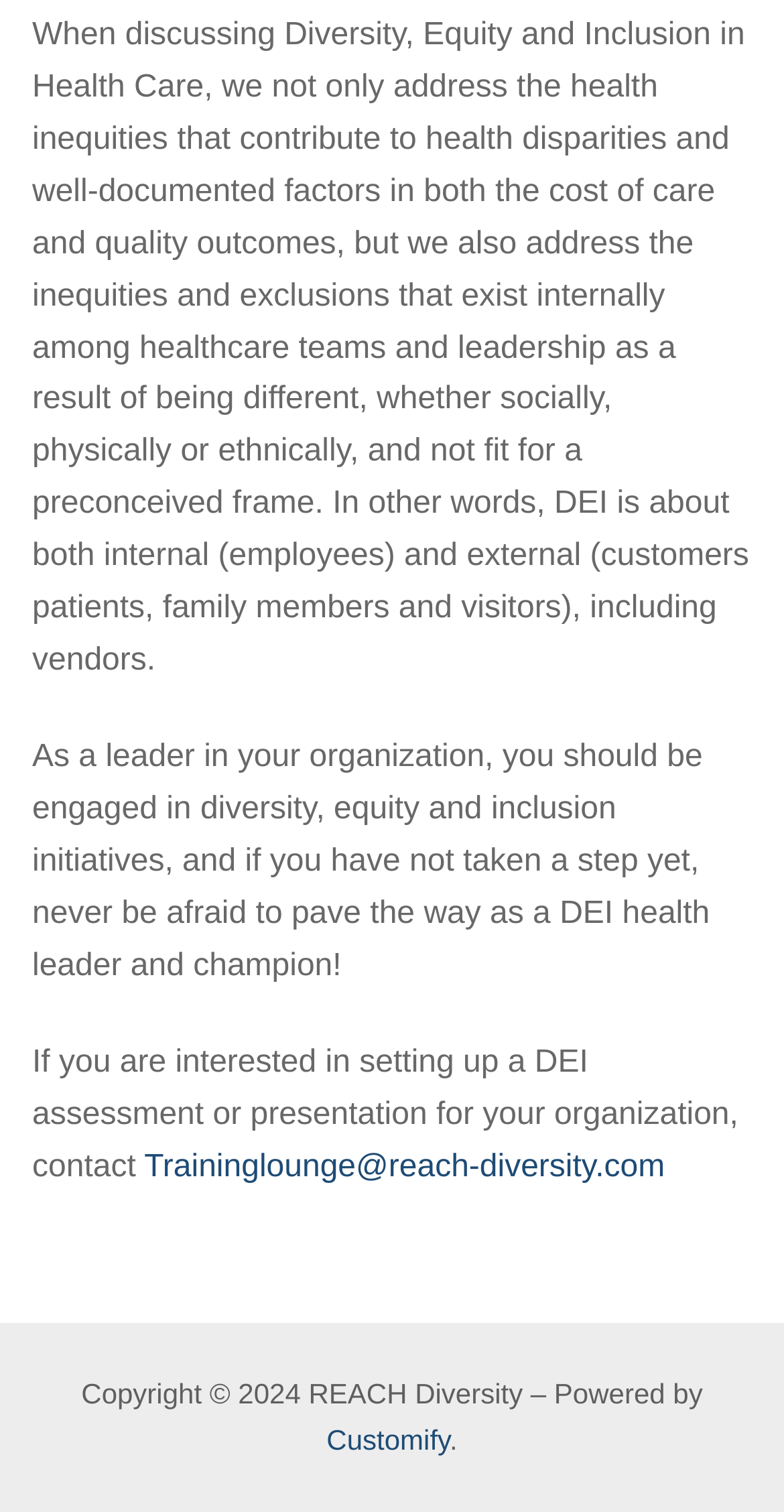Review the image closely and give a comprehensive answer to the question: What platform is used to power this webpage?

The webpage's footer section mentions 'Powered by Customify', indicating that Customify is the platform used to power this webpage.